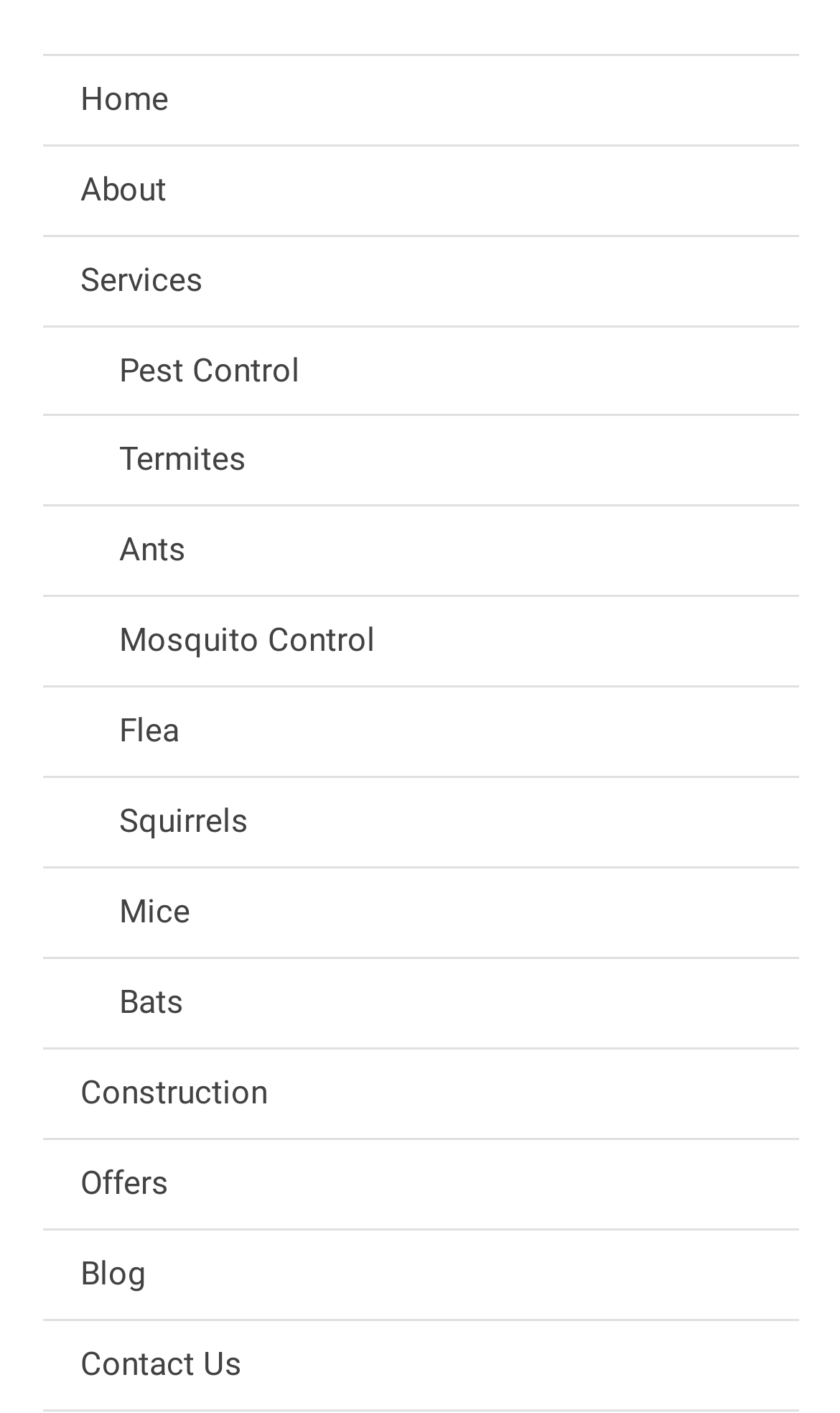Provide a short answer to the following question with just one word or phrase: How many pest control services are listed?

6